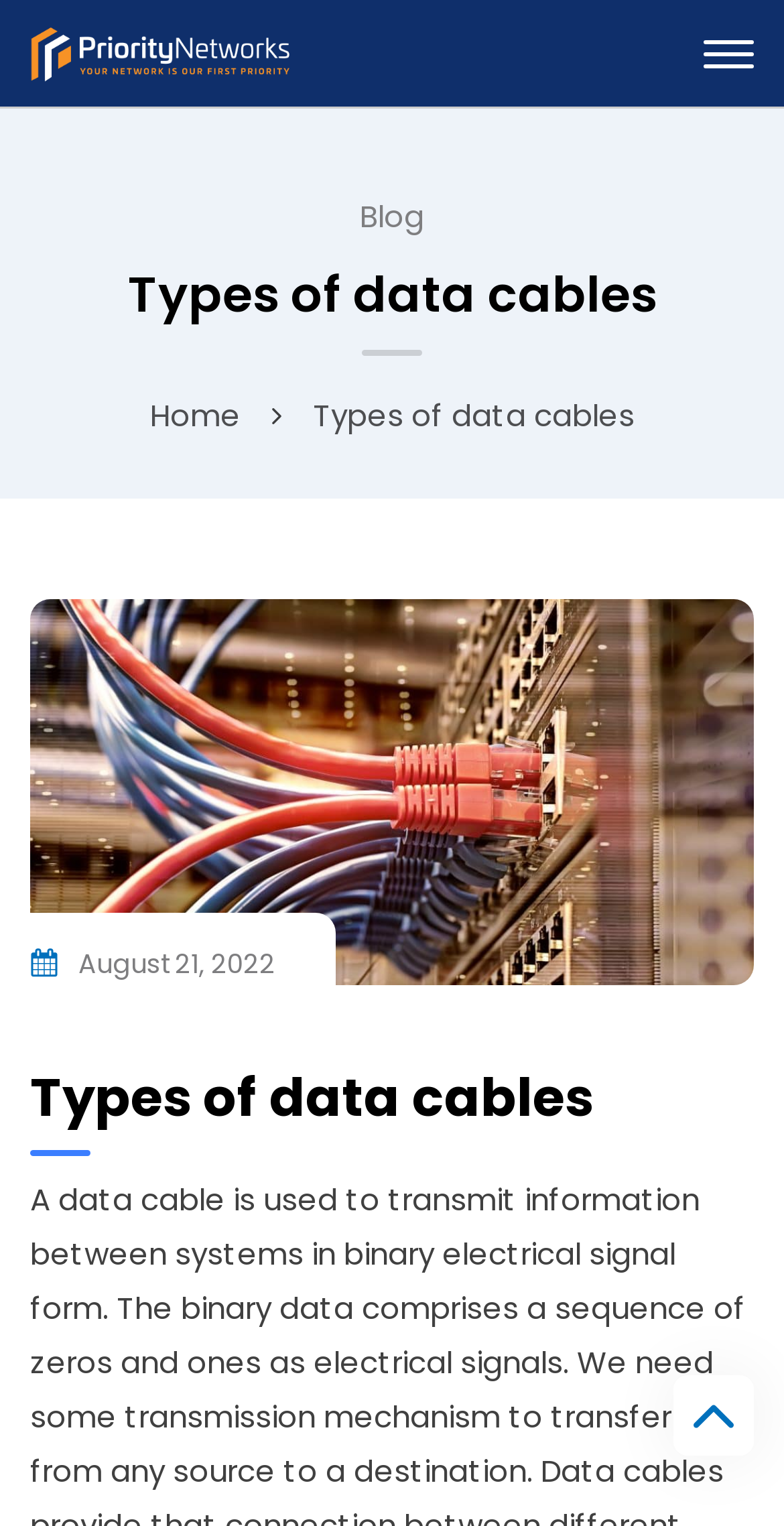Describe the webpage in detail, including text, images, and layout.

The webpage is about "Types of data cables" and is part of the "Priority Networks" website. At the top left corner, there is a logo of the website, which is an image linked to the website's homepage. 

Below the logo, there is a main heading that reads "Types of data cables". To the right of the logo, there are two links: "Blog" and "Home". The "Home" link is followed by a link to a specific date, "August 21, 2022". 

Further down the page, there is another heading that also reads "Types of data cables", which is the main topic of the webpage.